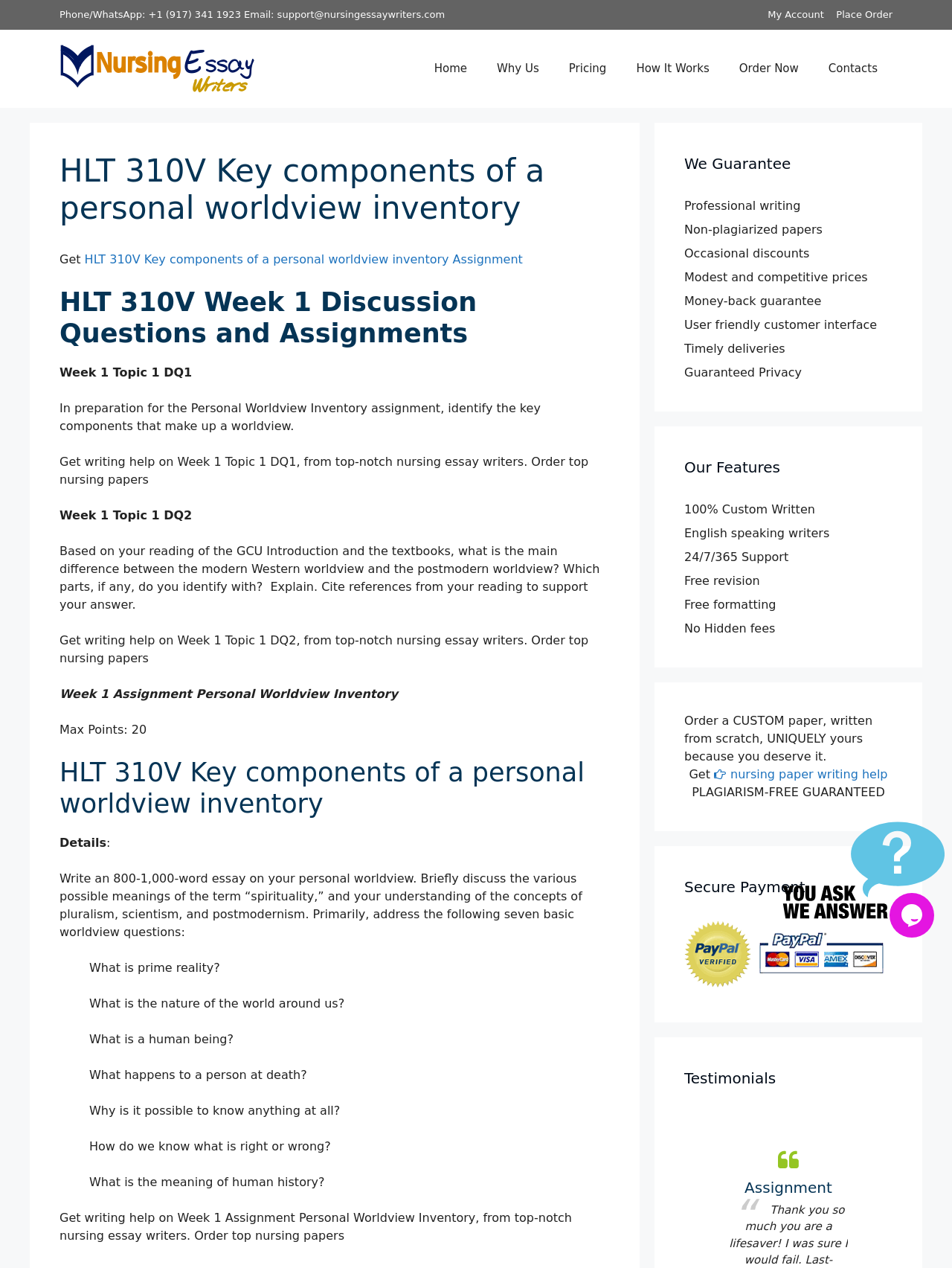Using a single word or phrase, answer the following question: 
What is the maximum points for the Week 1 Assignment Personal Worldview Inventory?

20